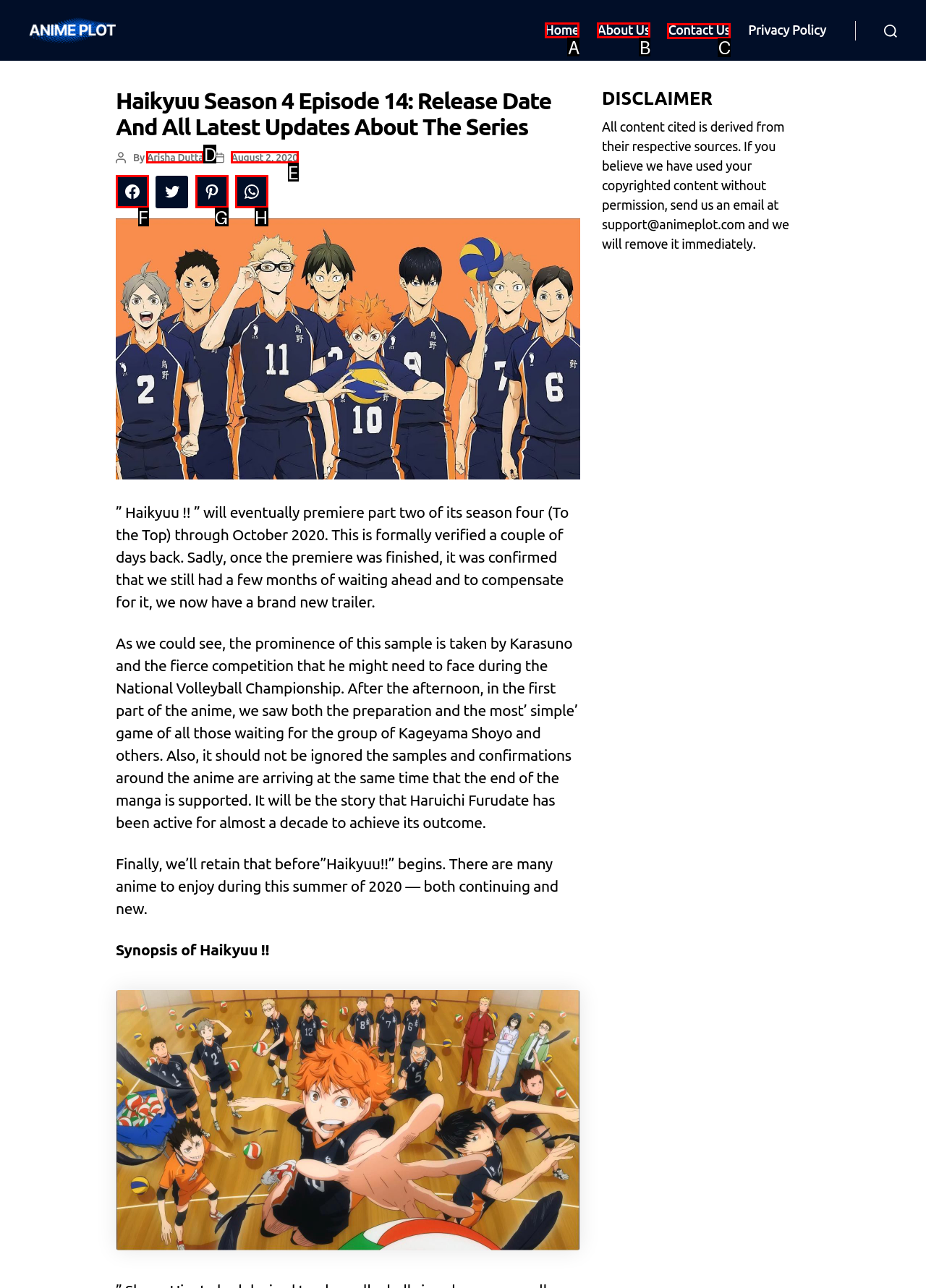Identify the HTML element to select in order to accomplish the following task: Click the 'Contact Us' link
Reply with the letter of the chosen option from the given choices directly.

C